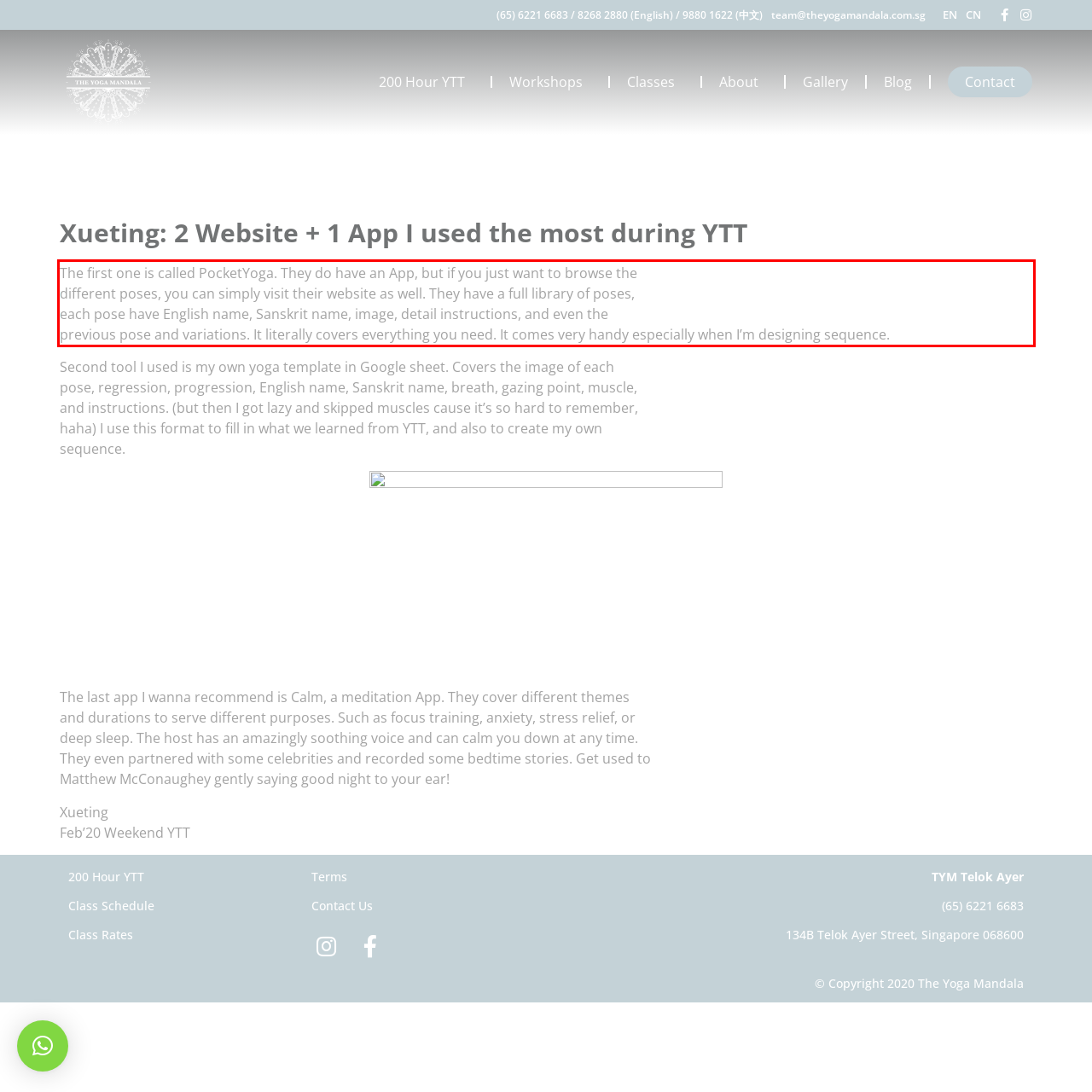Using the provided webpage screenshot, identify and read the text within the red rectangle bounding box.

The first one is called PocketYoga. They do have an App, but if you just want to browse the different poses, you can simply visit their website as well. They have a full library of poses, each pose have English name, Sanskrit name, image, detail instructions, and even the previous pose and variations. It literally covers everything you need. It comes very handy especially when I’m designing sequence.